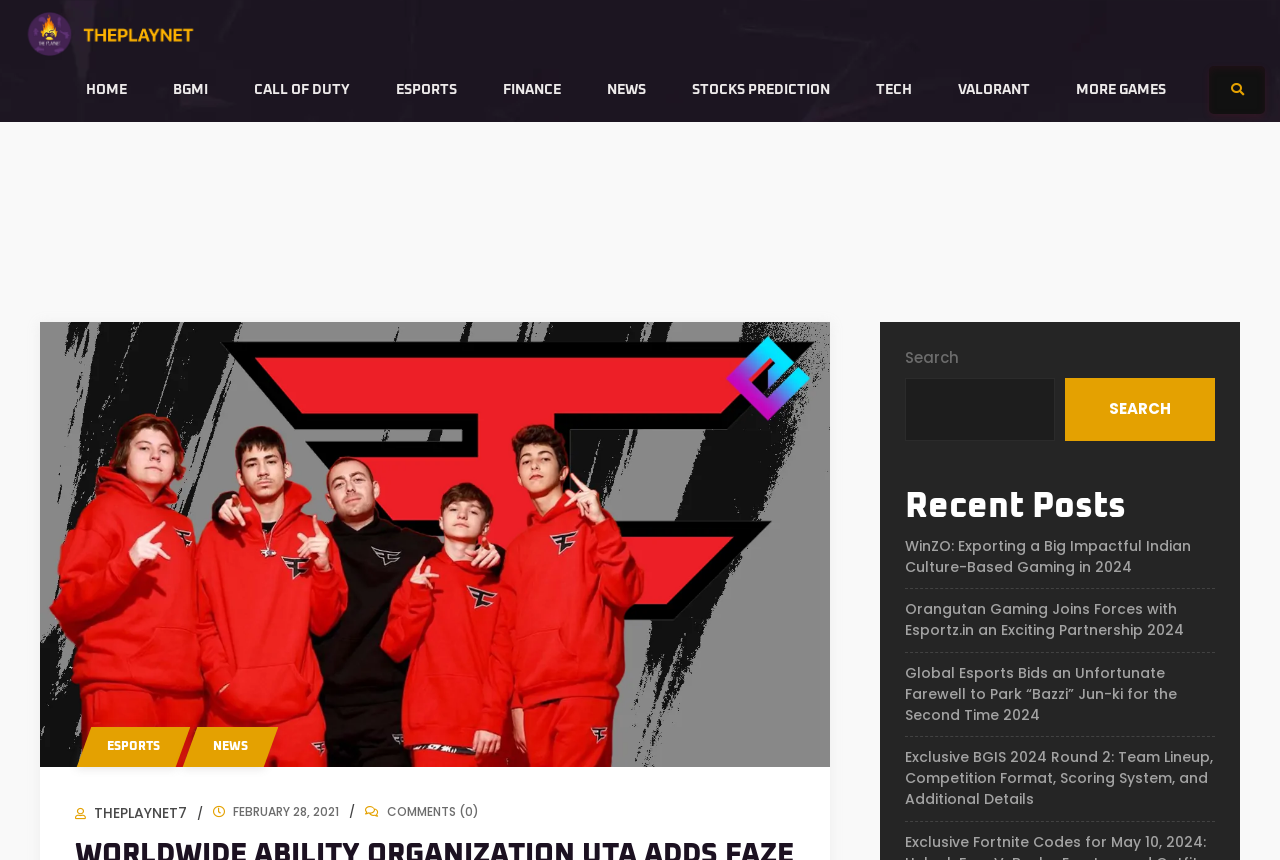Write an extensive caption that covers every aspect of the webpage.

The webpage appears to be a news article or blog post from ThePlayNet, a gaming and esports-focused website. At the top of the page, there is a heading with the website's name, accompanied by a link and an image. Below this, there is a navigation menu with links to various sections of the website, including HOME, BGMI, CALL OF DUTY, ESPORTS, FINANCE, MORE GAMES, NEWS, STOCKS PREDICTION, TECH, and VALORANT.

To the right of the navigation menu, there is a search bar with a search button and a placeholder text "Search". Below the search bar, there is a section titled "Recent Posts" with four links to recent news articles, including "WinZO: Exporting a Big Impactful Indian Culture-Based Gaming in 2024", "Orangutan Gaming Joins Forces with Esportz.in an Exciting Partnership 2024", "Global Esports Bids an Unfortunate Farewell to Park “Bazzi” Jun-ki for the Second Time 2024", and "Exclusive BGIS 2024 Round 2: Team Lineup, Competition Format, Scoring System, and Additional Details".

In the main content area, there is a large image related to the article, accompanied by links to ESPORTS and NEWS sections. Below this, there is a date "FEBRUARY 28, 2021" and a comment count "(0)". The main article content is not explicitly described in the accessibility tree, but based on the meta description, it appears to be about UTA, a worldwide ability and amusement office, adding FaZe Clan to its list of clients.